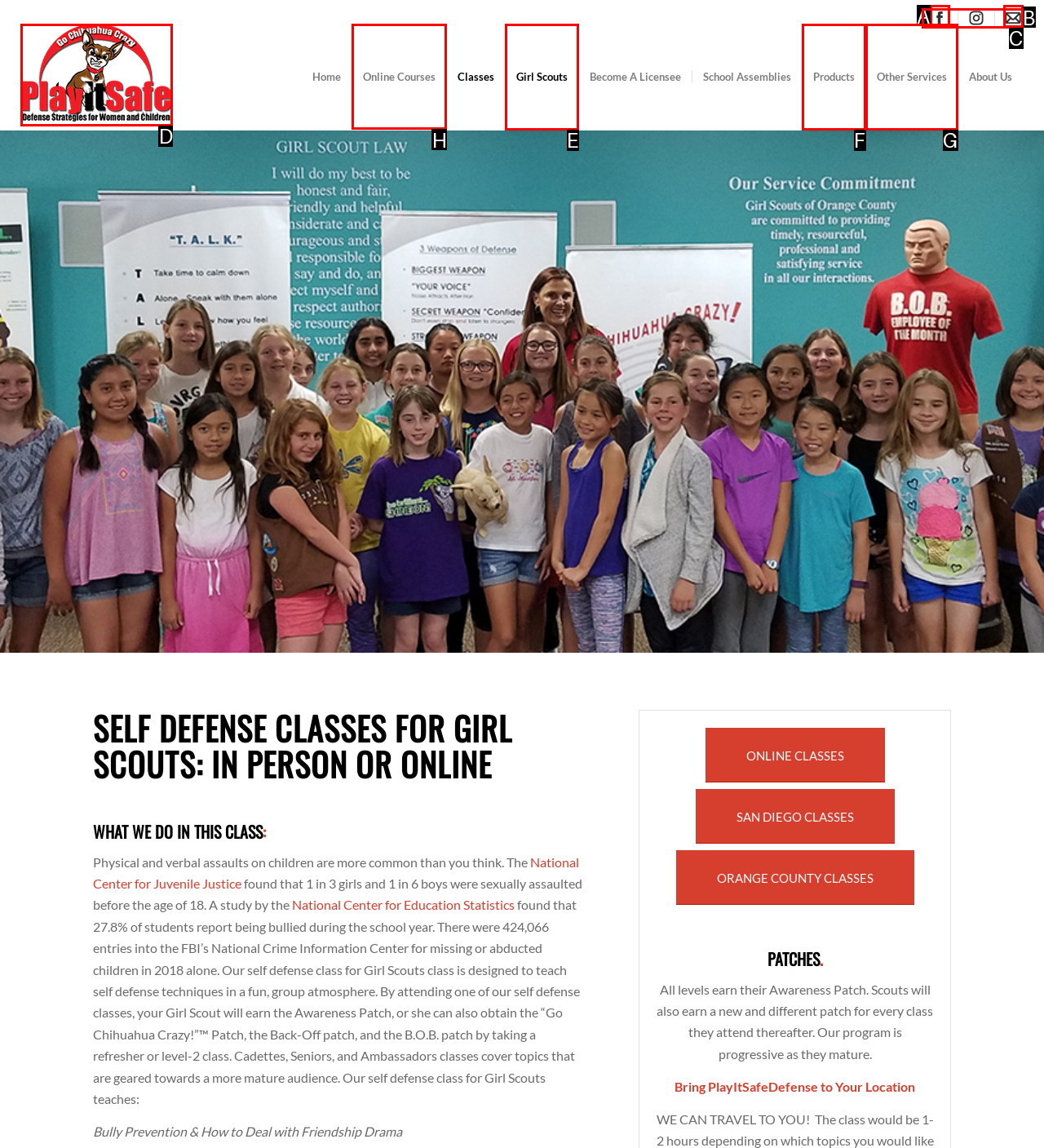Please indicate which option's letter corresponds to the task: Learn about Online Courses by examining the highlighted elements in the screenshot.

H